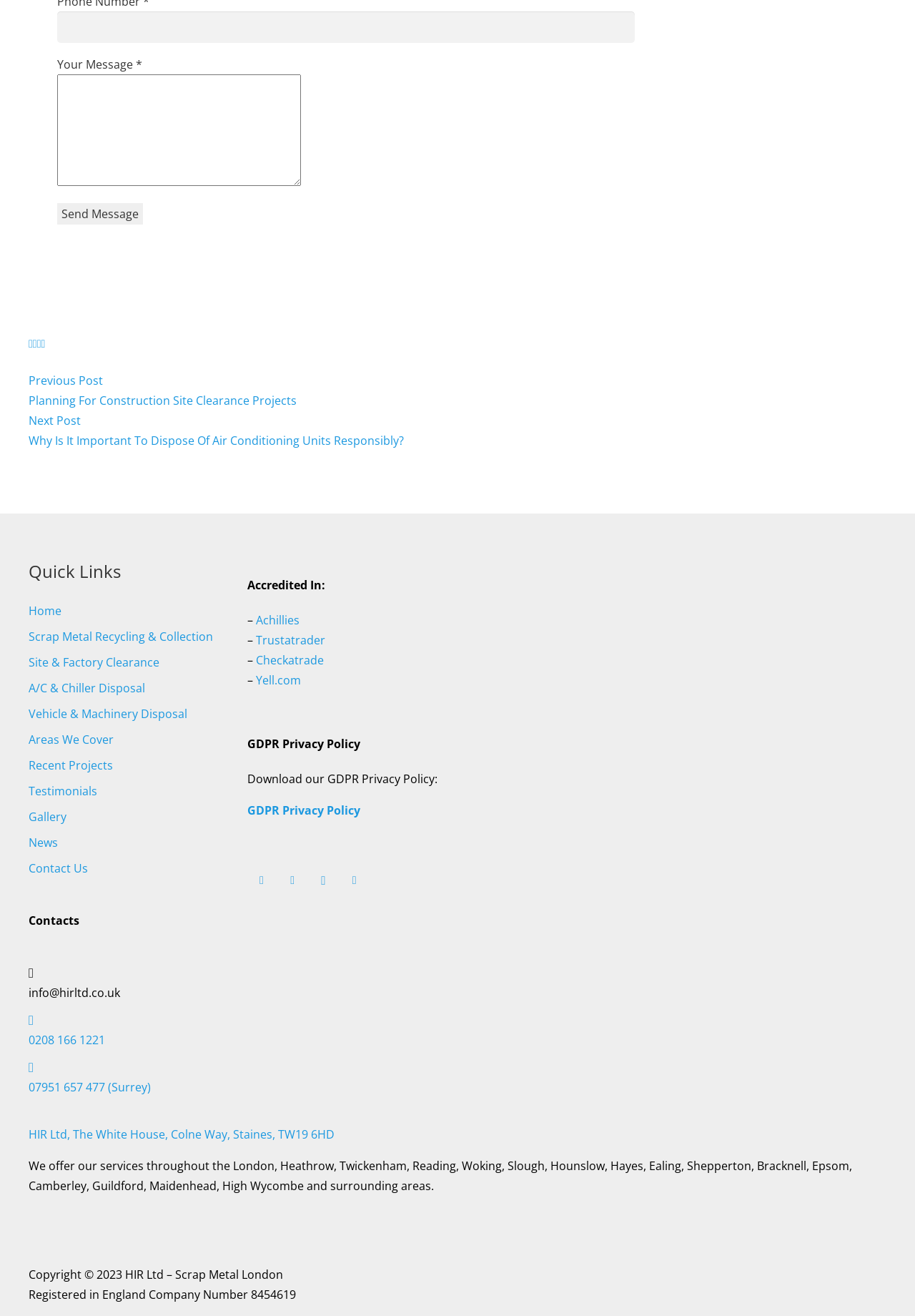Given the element description: "Affiliate Disclosure", predict the bounding box coordinates of this UI element. The coordinates must be four float numbers between 0 and 1, given as [left, top, right, bottom].

None